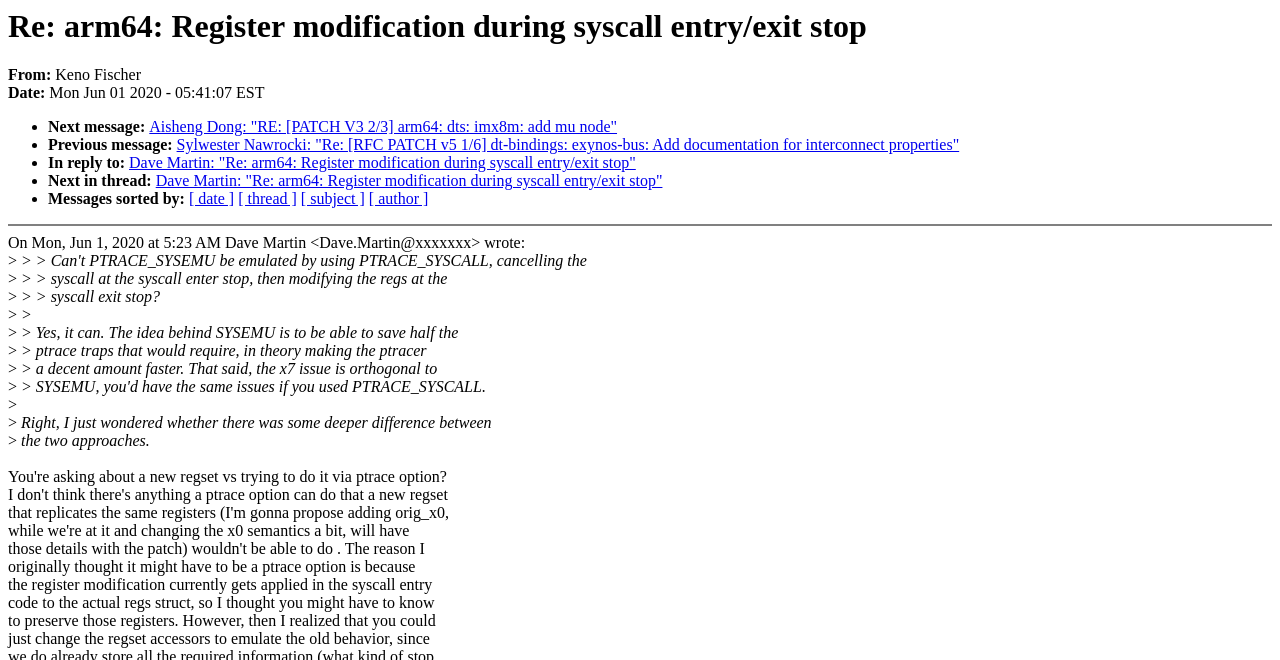Can you look at the image and give a comprehensive answer to the question:
What is the main content of this email about?

I determined the main content of this email by reading the text of the email, which discusses syscall modifications, ptrace traps, and register accessors. The email appears to be a technical discussion about low-level system programming.